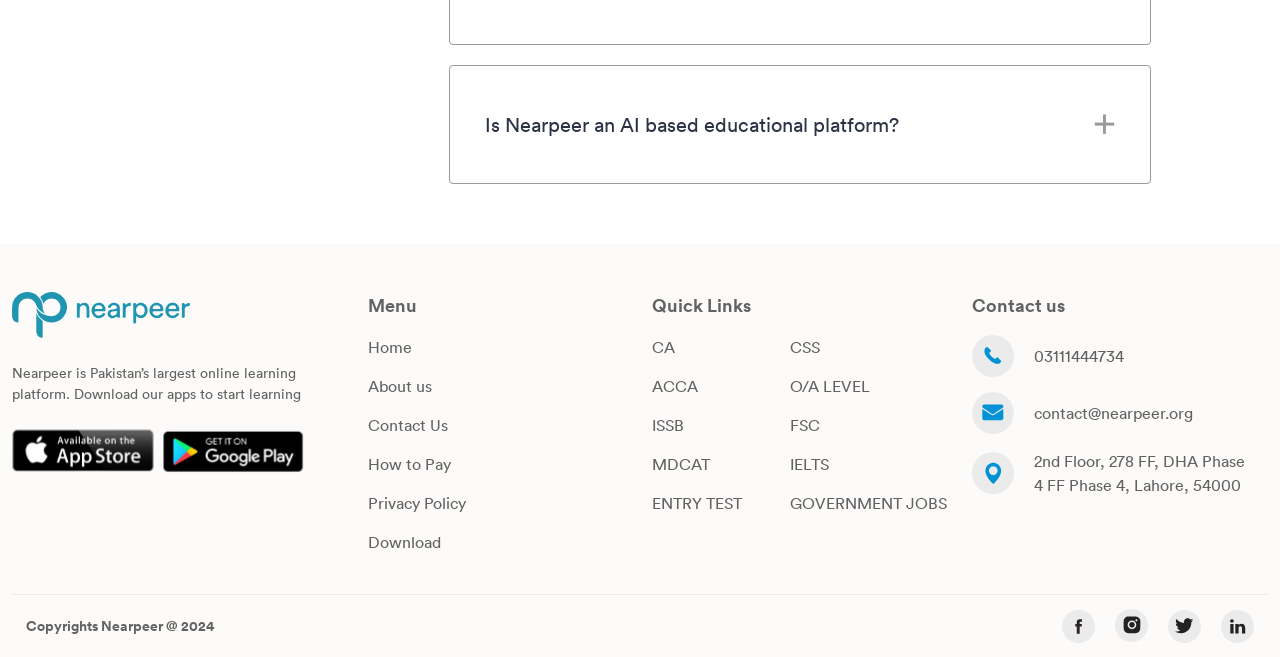What is the contact number of Nearpeer?
Please respond to the question with a detailed and well-explained answer.

The contact number of Nearpeer can be found in the link element with the text '03111444734'. This element is located in the 'Contact us' section of the webpage.